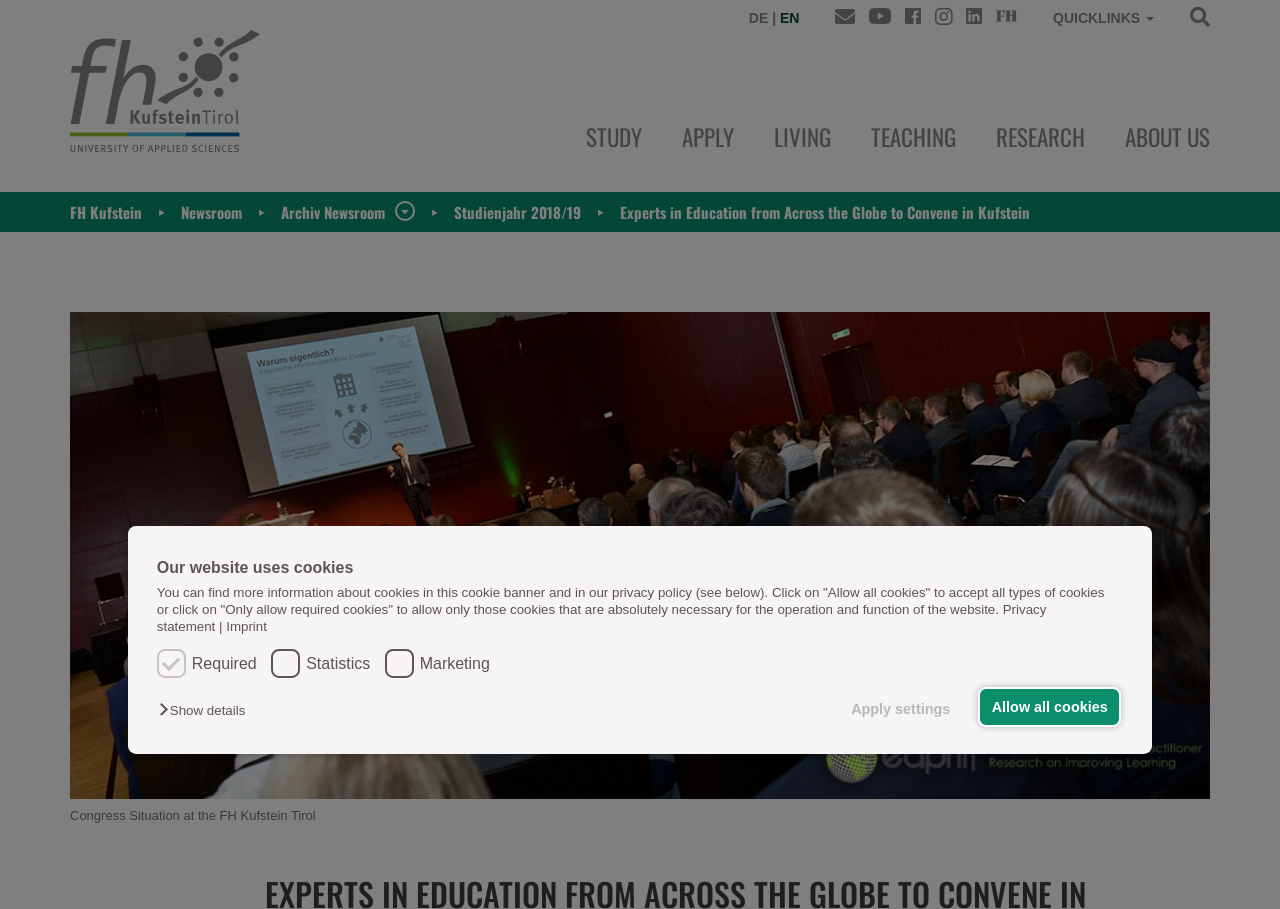What is the name of the institution hosting the conference?
Please provide a detailed answer to the question.

I determined this by reading the text 'Fachhochschule Kufstein' which appears multiple times on the webpage, including in the title and in the description of the conference.